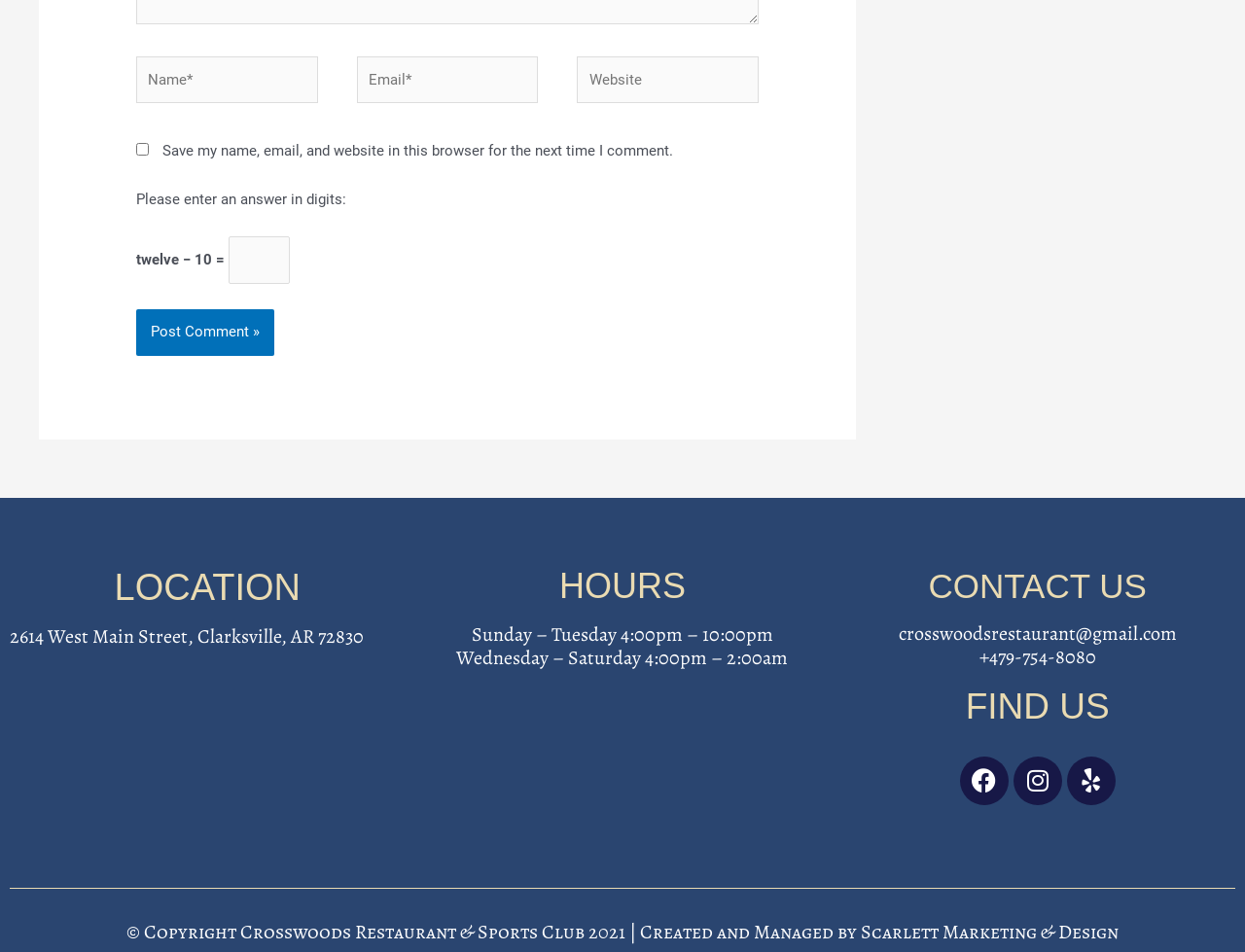Find the bounding box coordinates of the element's region that should be clicked in order to follow the given instruction: "Enter your name". The coordinates should consist of four float numbers between 0 and 1, i.e., [left, top, right, bottom].

[0.109, 0.059, 0.255, 0.109]